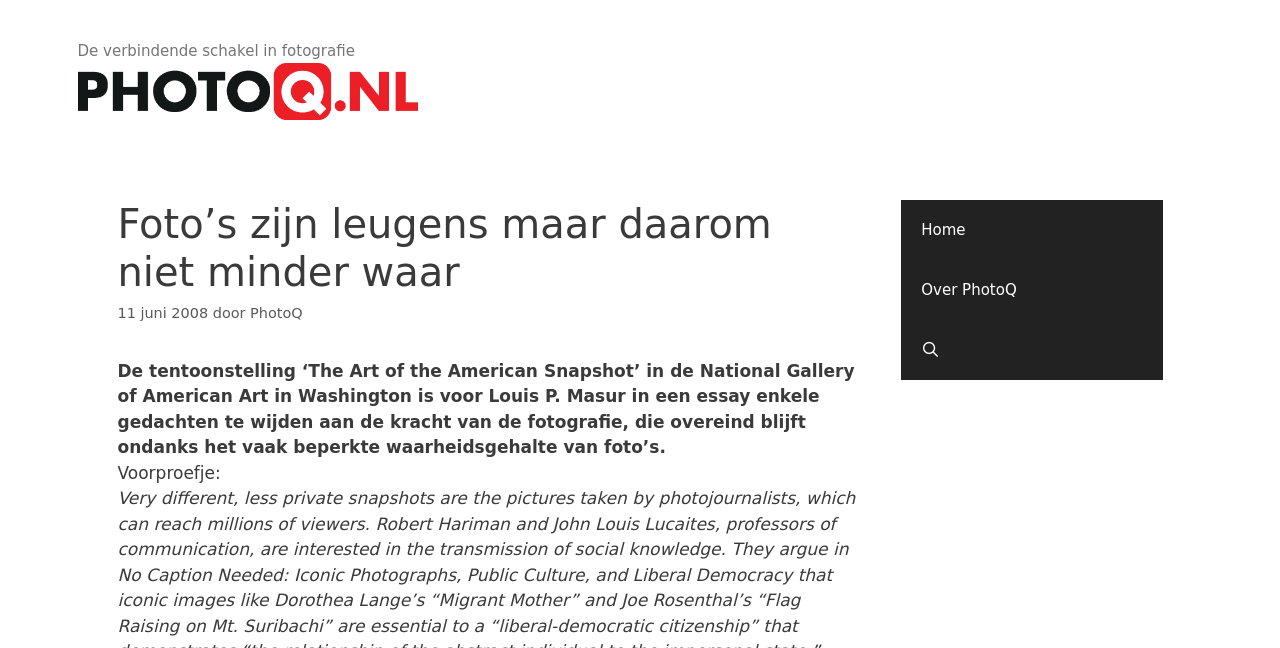Identify the bounding box coordinates for the UI element described as: "aria-label="Open zoekbalk"". The coordinates should be provided as four floats between 0 and 1: [left, top, right, bottom].

[0.704, 0.493, 0.908, 0.586]